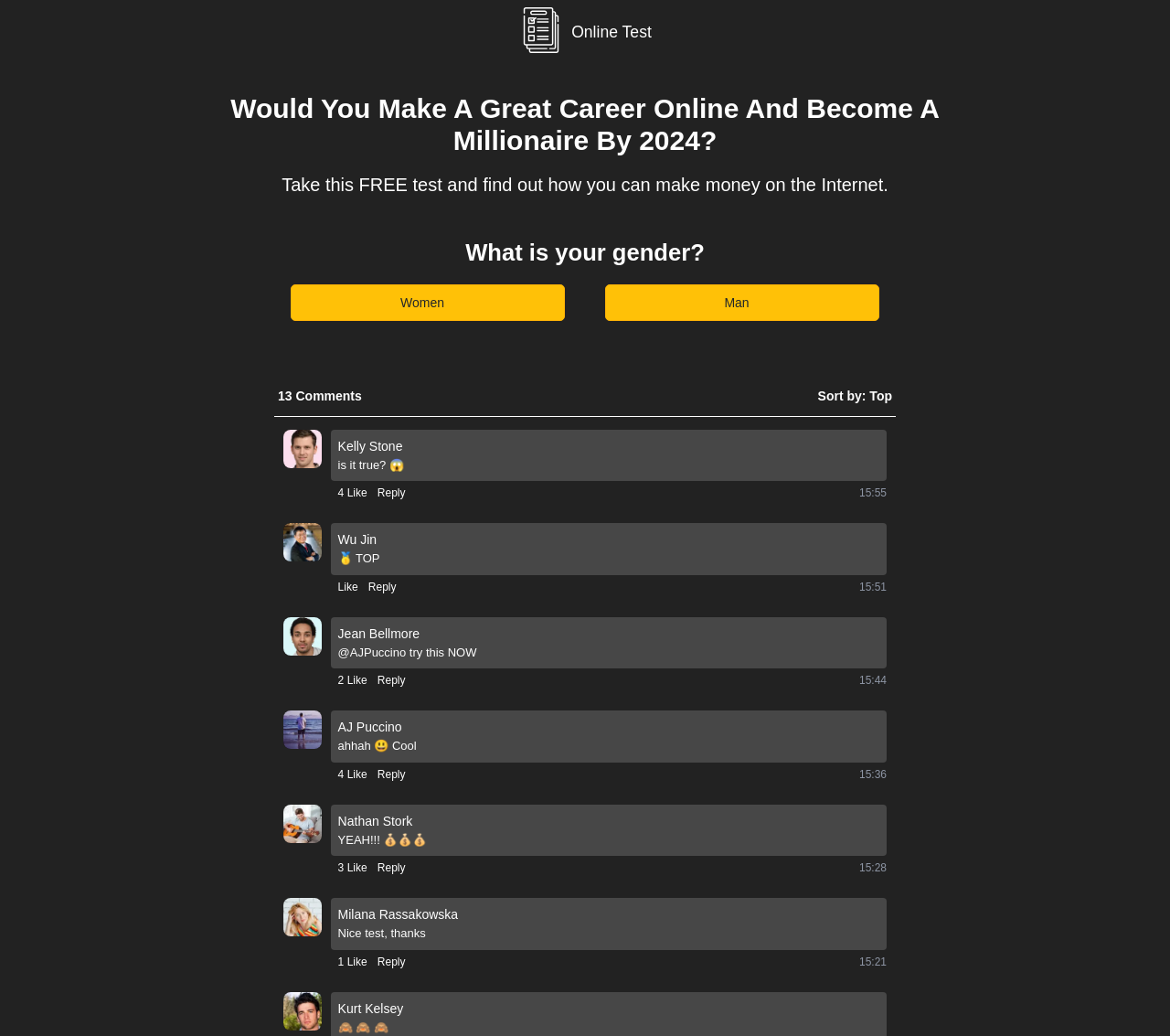Find the bounding box coordinates for the area that should be clicked to accomplish the instruction: "Click the 'Like' button".

[0.289, 0.559, 0.306, 0.574]